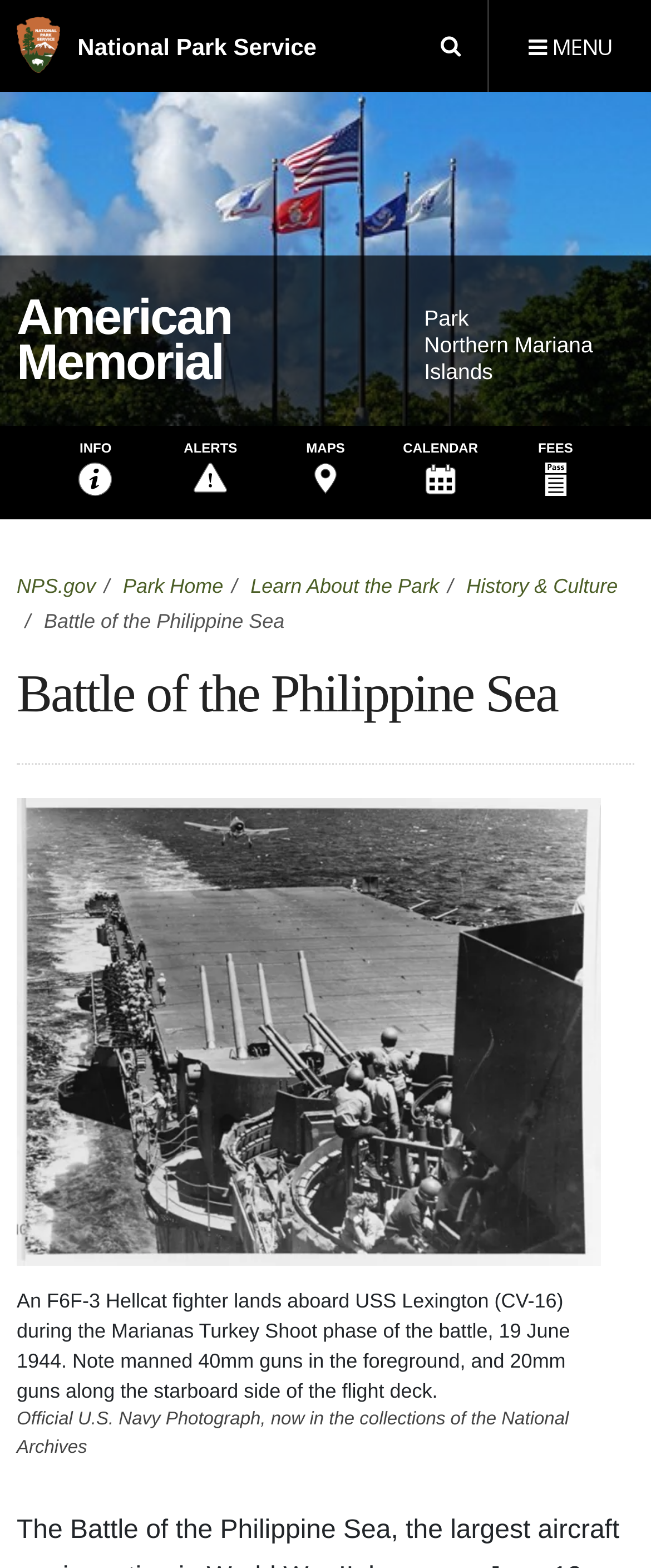Determine the bounding box coordinates of the section I need to click to execute the following instruction: "Open the menu". Provide the coordinates as four float numbers between 0 and 1, i.e., [left, top, right, bottom].

[0.749, 0.0, 1.0, 0.059]